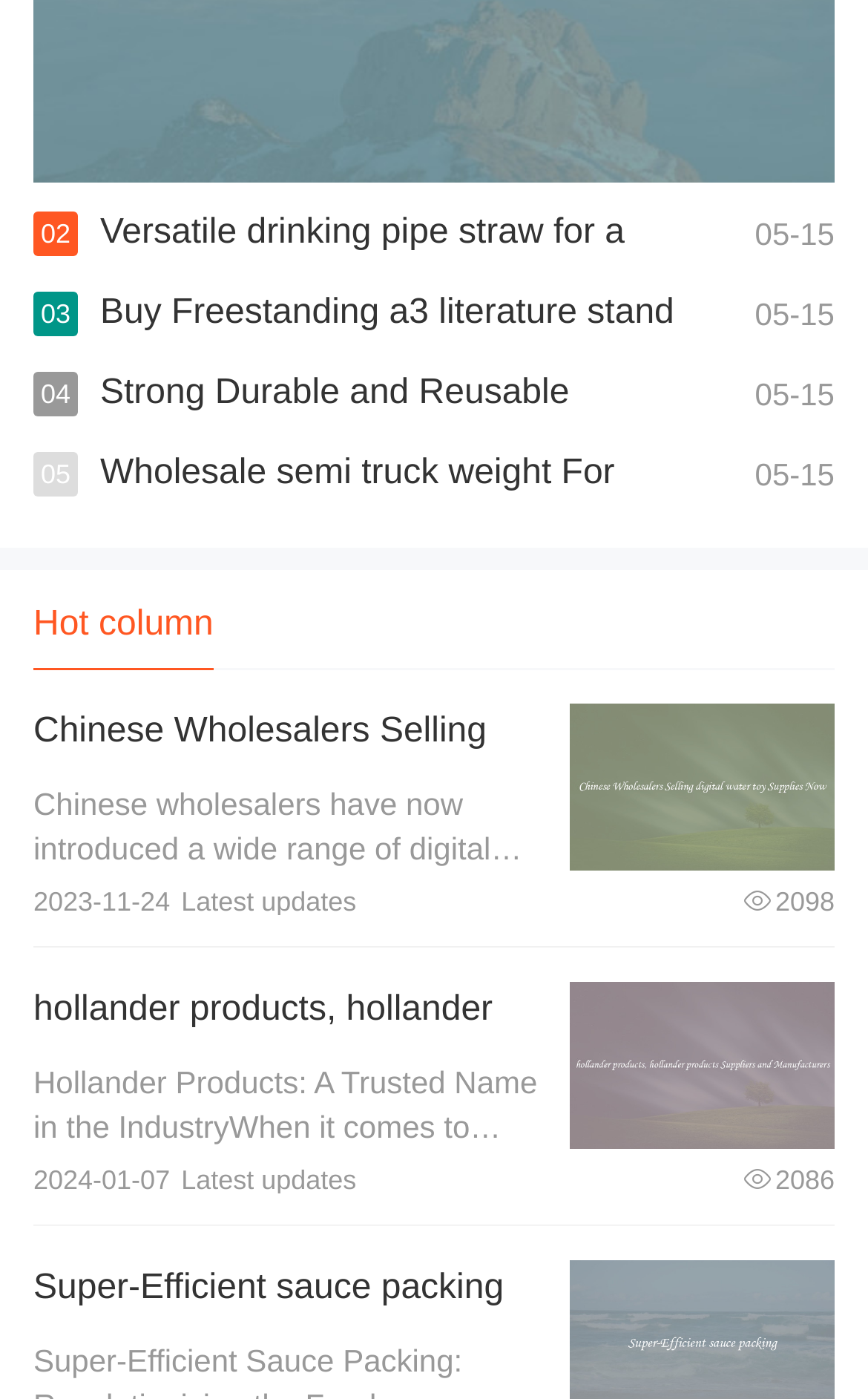Refer to the image and provide an in-depth answer to the question: 
What is the topic of the text starting with 'Hollander Products:'?

I found the StaticText element [505] with the text starting with 'Hollander Products:' and read the entire text. It mentions 'bedding and home textile products', which is the topic of the text.